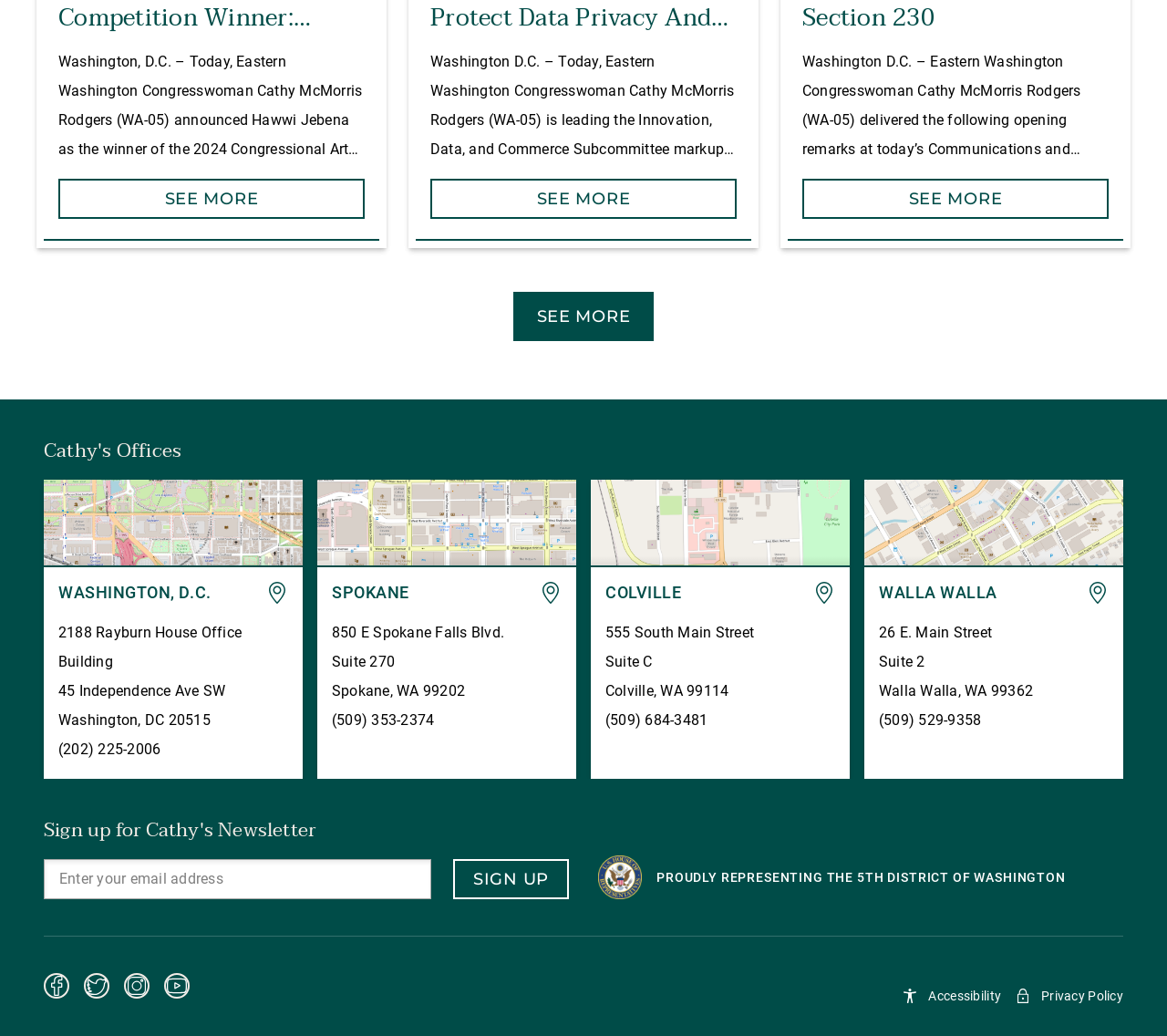Locate the bounding box coordinates of the clickable part needed for the task: "Click the 'SEE MORE' button to read more about the Communications and Technology Subcommittee hearing".

[0.688, 0.173, 0.95, 0.211]